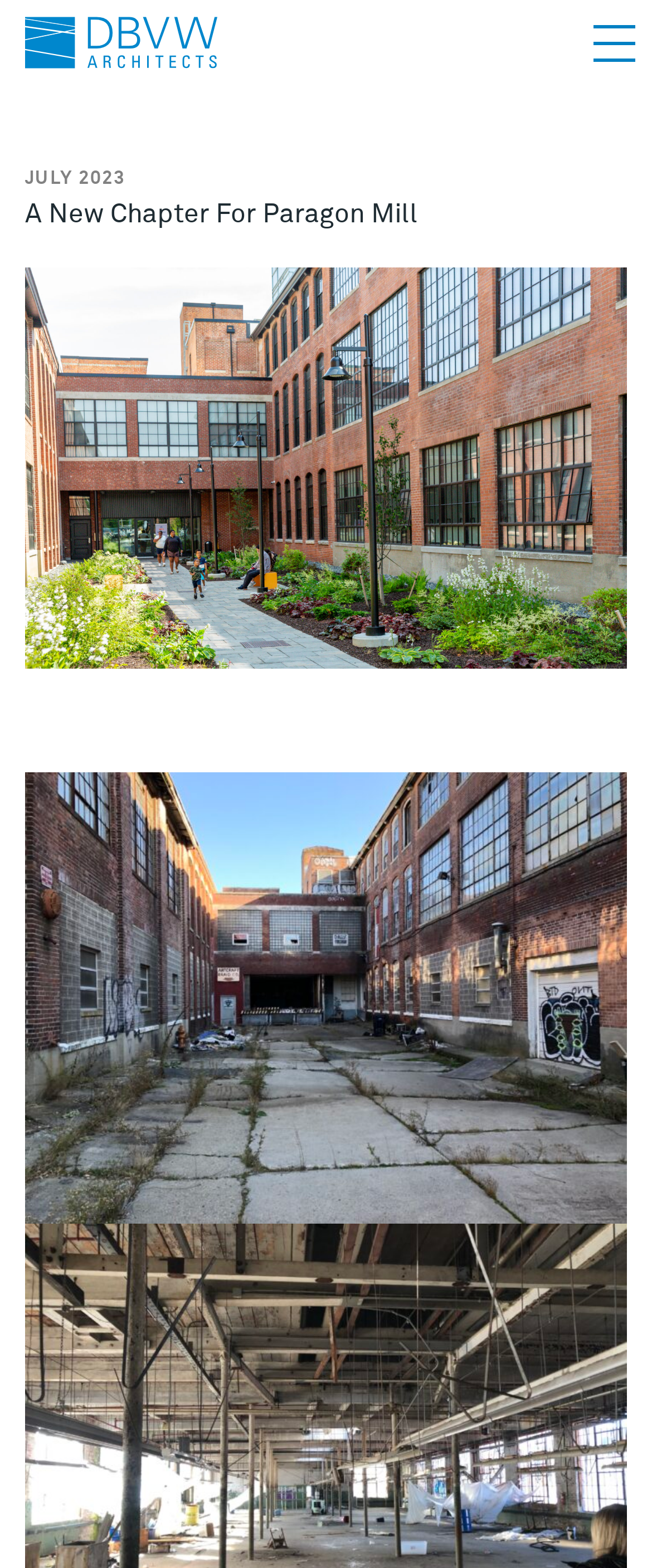Can you determine the main header of this webpage?

A New Chapter For Paragon Mill